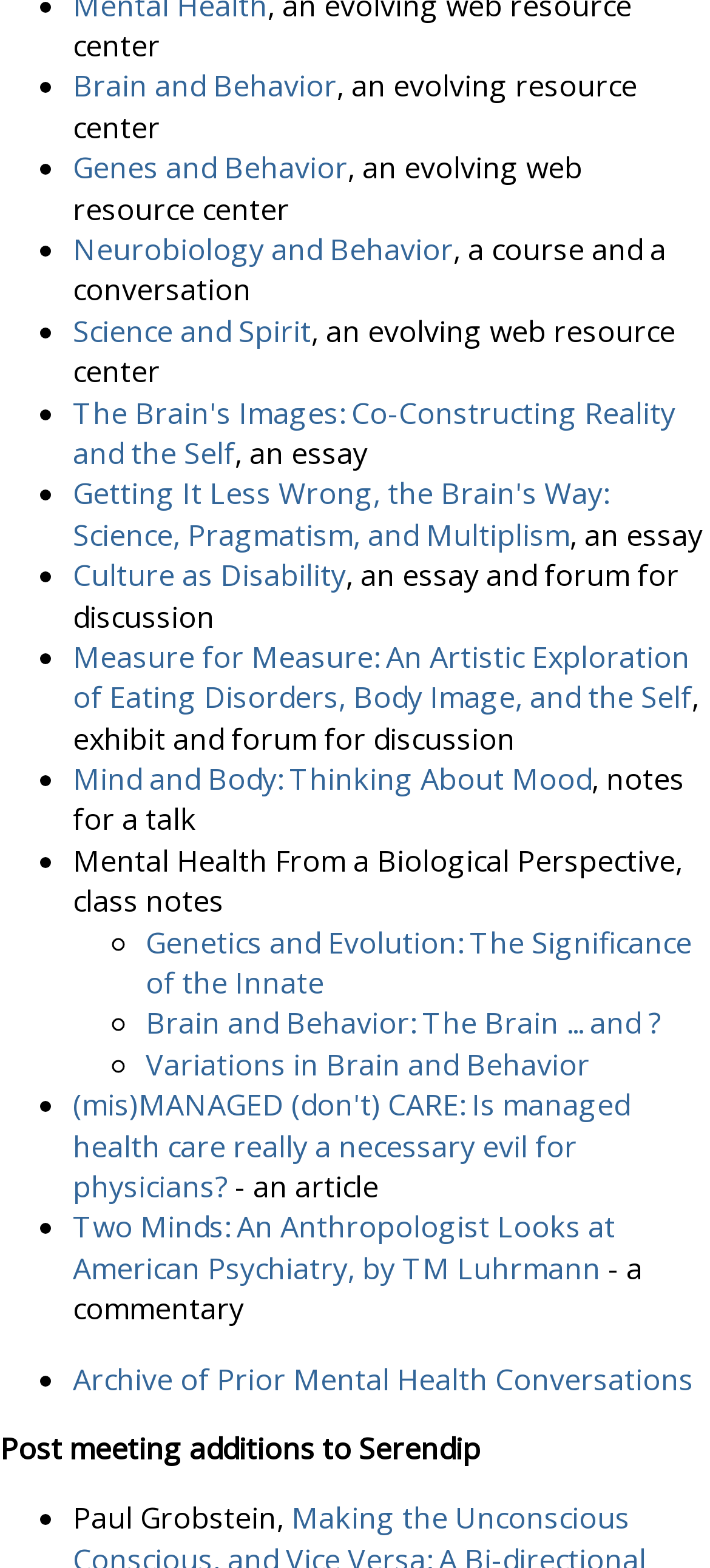Identify the coordinates of the bounding box for the element that must be clicked to accomplish the instruction: "Read Culture as Disability".

[0.103, 0.354, 0.487, 0.38]